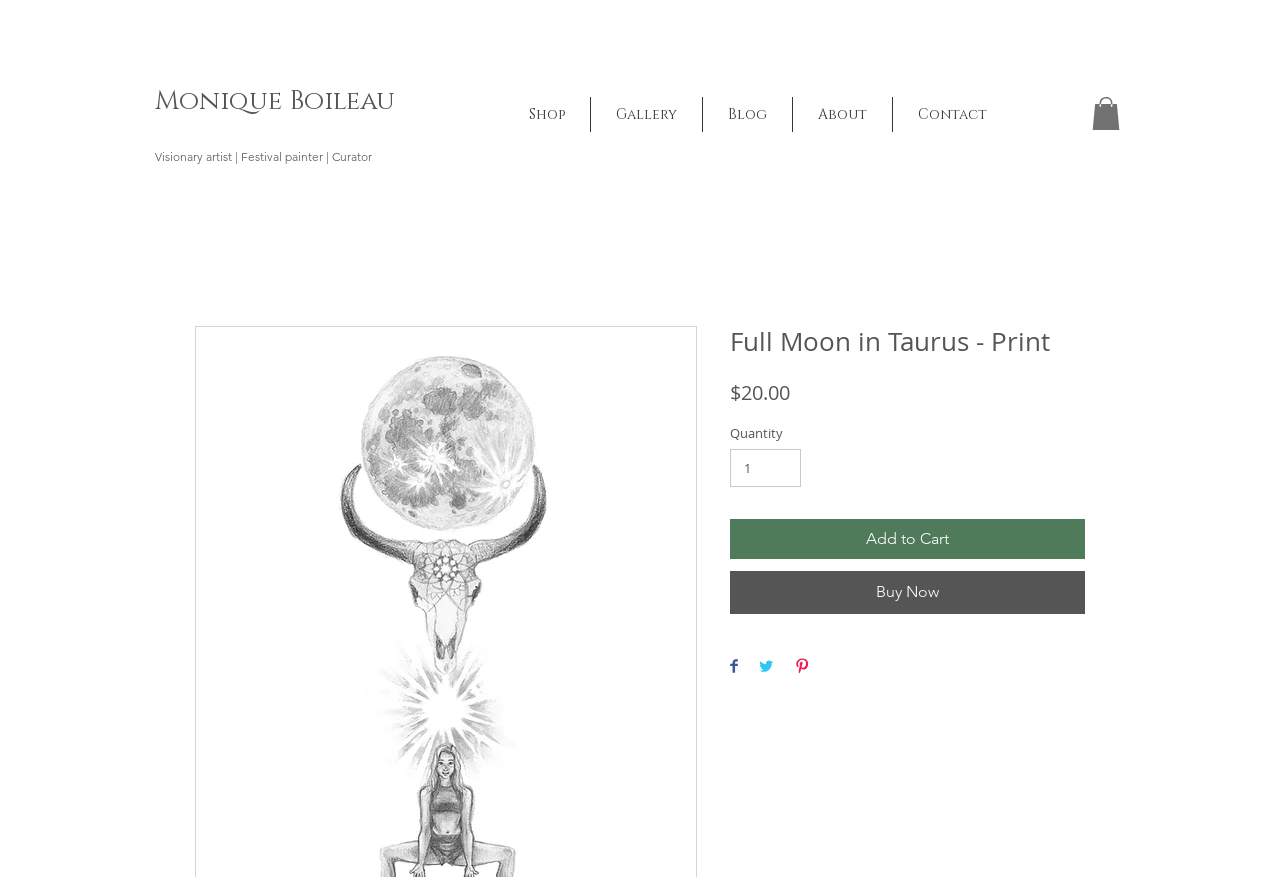Provide a brief response in the form of a single word or phrase:
What is the type of artwork being sold?

Print